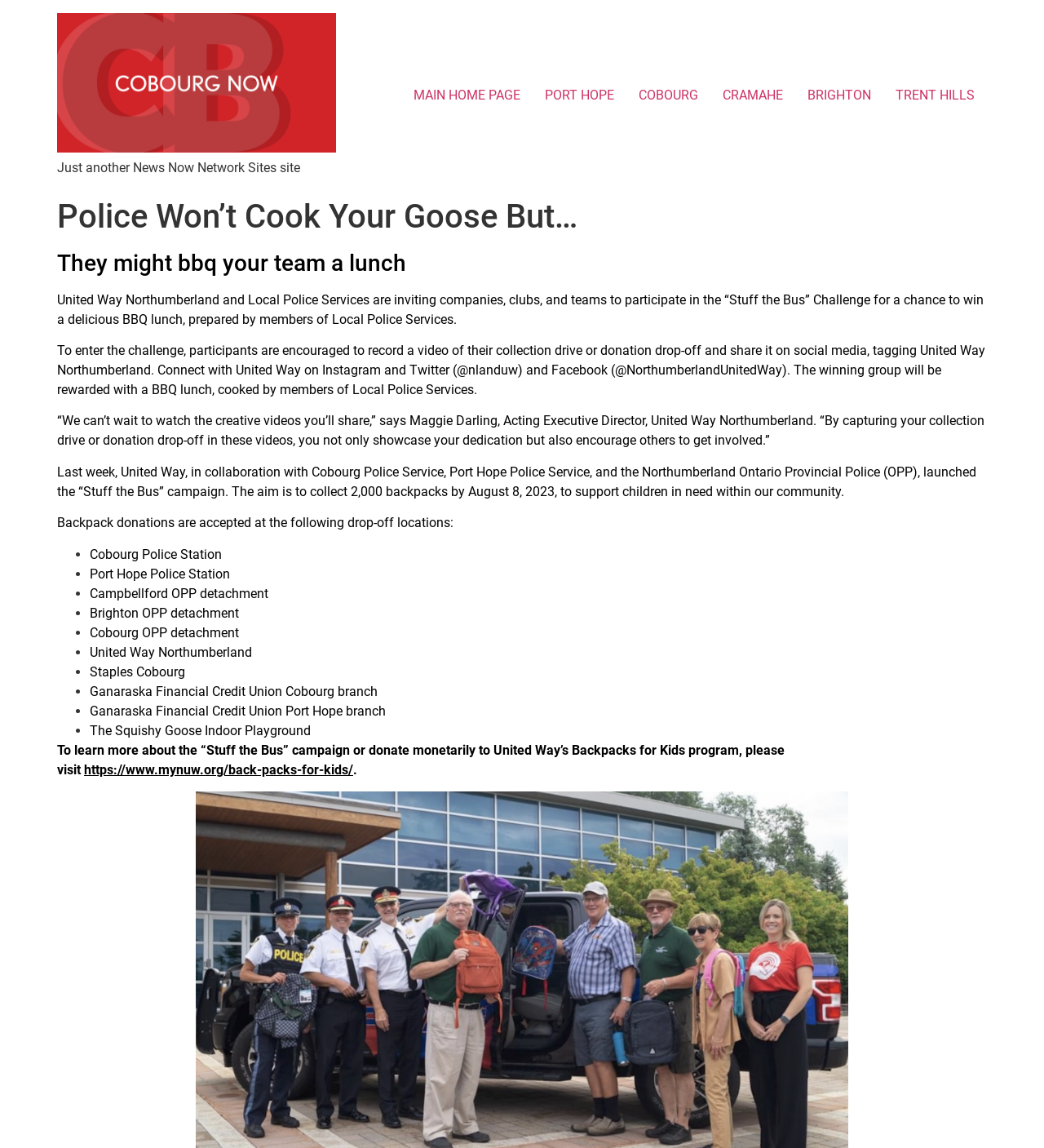What is the purpose of the 'Stuff the Bus' campaign?
Based on the image, answer the question with a single word or brief phrase.

To support children in need